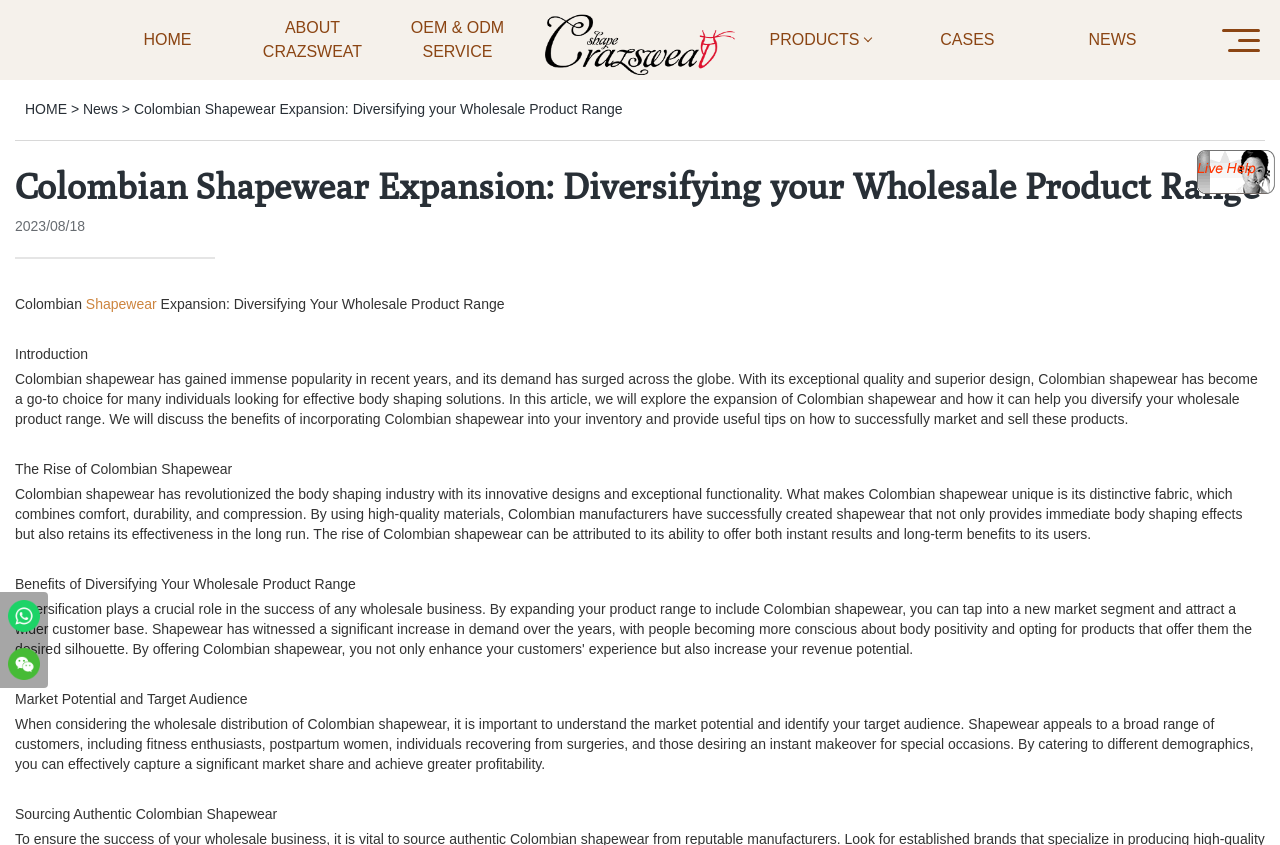What is the target audience for Colombian shapewear?
Respond with a short answer, either a single word or a phrase, based on the image.

Fitness enthusiasts, postpartum women, etc.